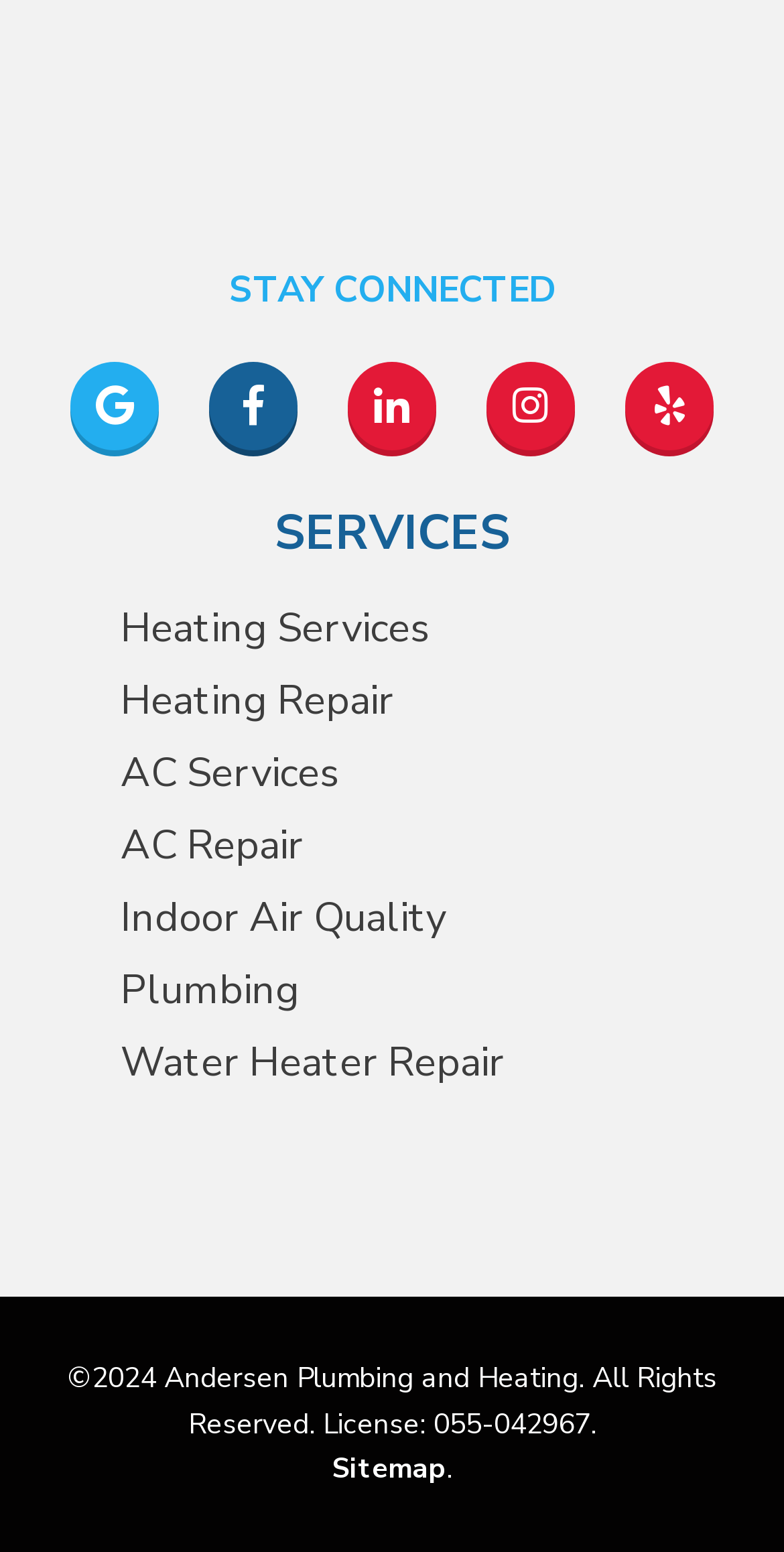Locate the bounding box coordinates of the element I should click to achieve the following instruction: "Enter a comment".

None